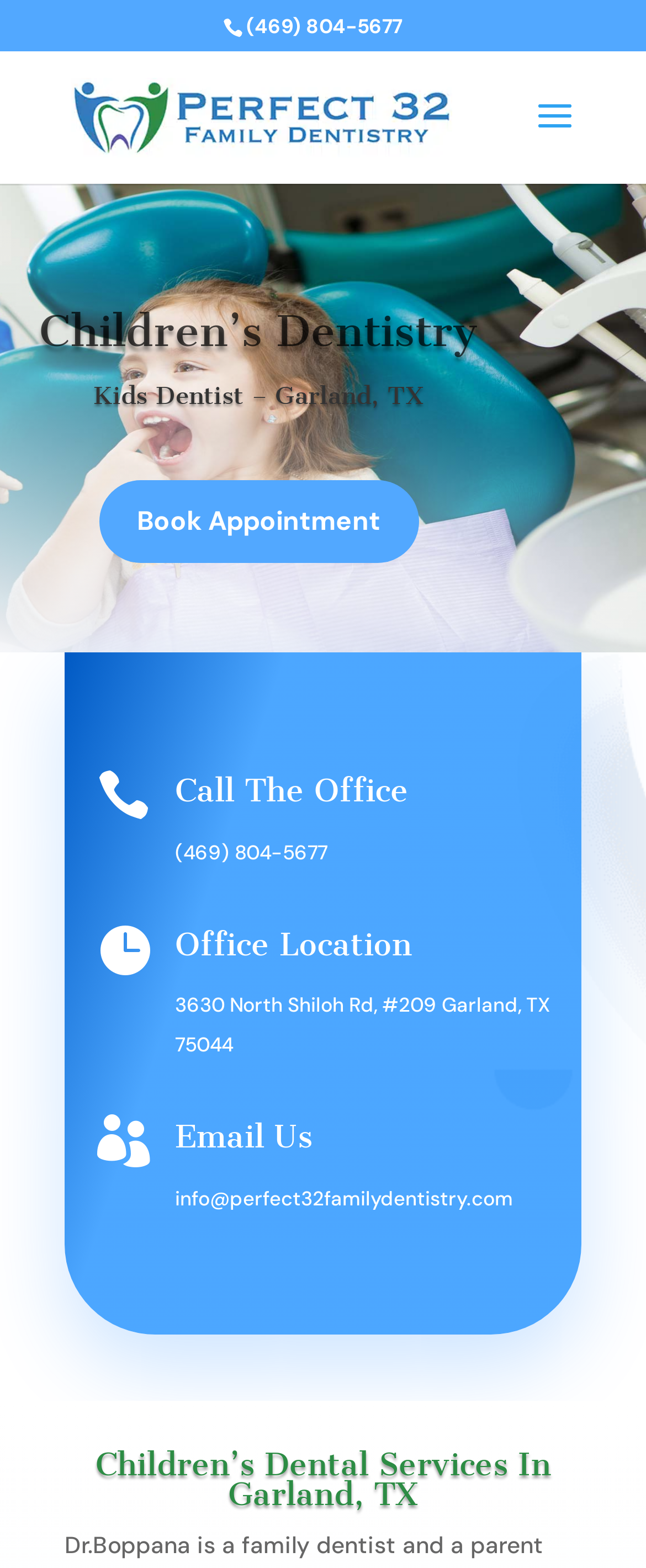Determine the main headline from the webpage and extract its text.

Kids Dentist – Garland, TX